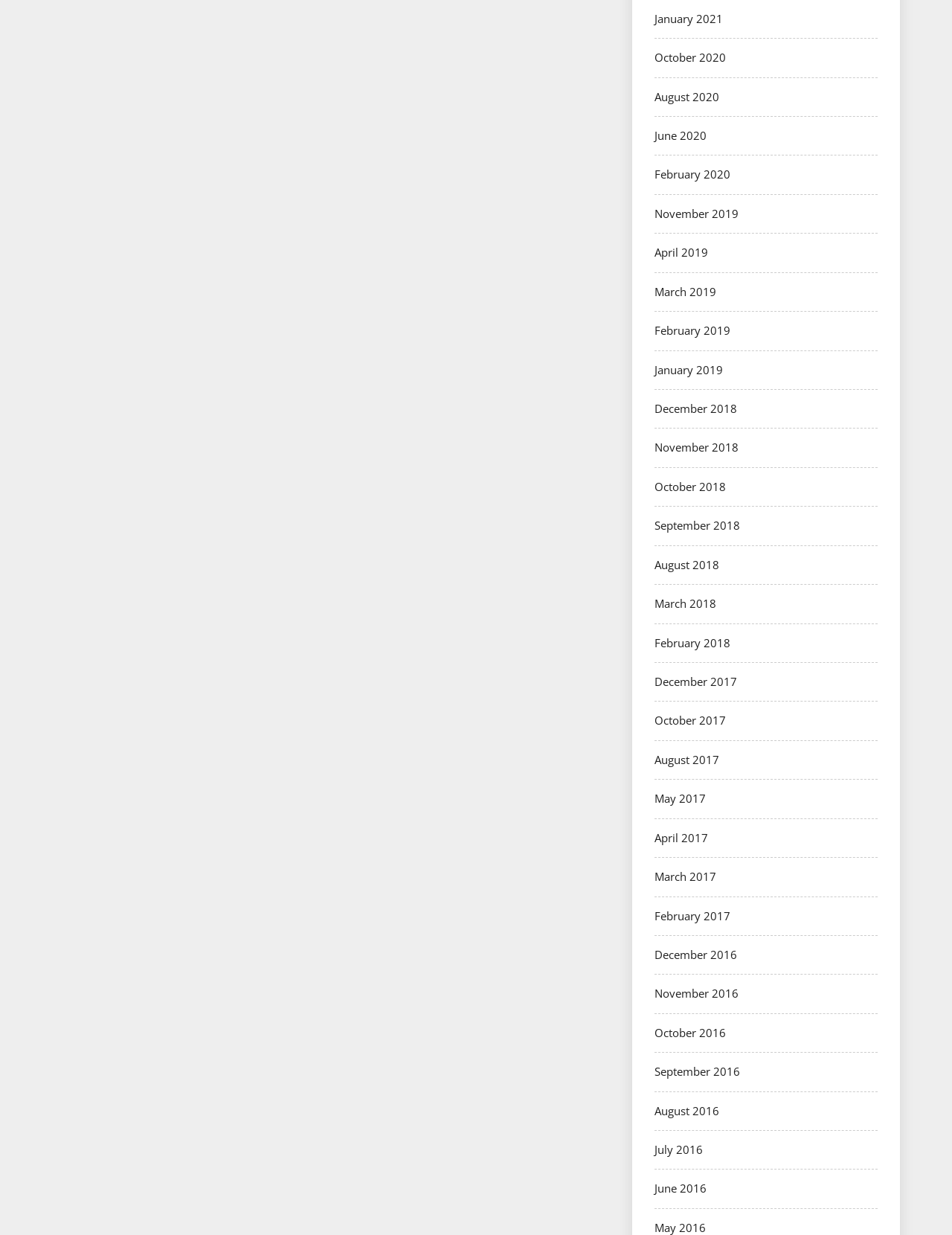Identify the bounding box coordinates necessary to click and complete the given instruction: "view May 2017".

[0.688, 0.641, 0.741, 0.653]